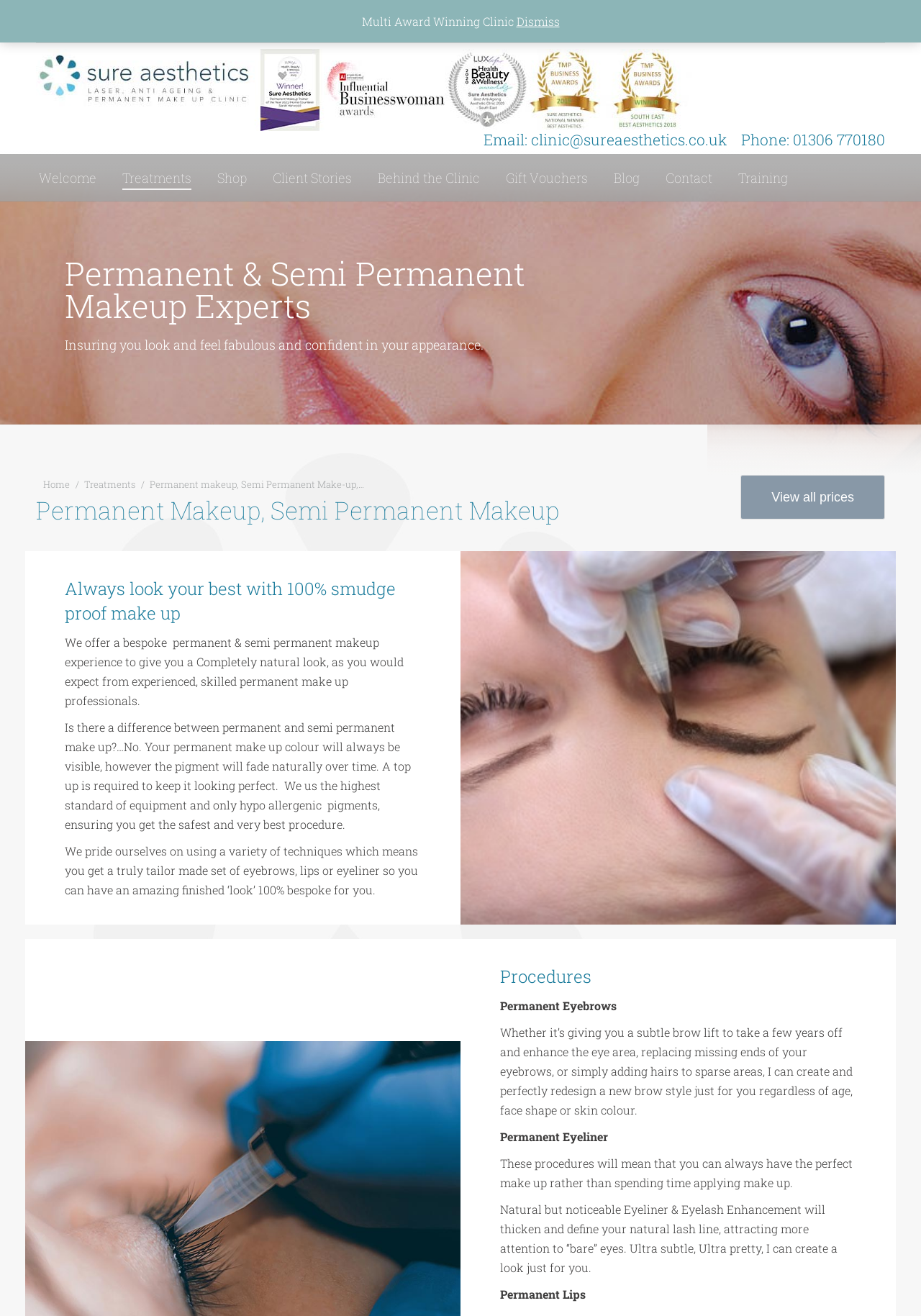What is the purpose of the 'View all prices' button?
Use the information from the screenshot to give a comprehensive response to the question.

I found this information by looking at the button element that says 'View all prices' located at the top-right corner of the webpage, which suggests that clicking on this button will take the user to a page that displays all the prices of the clinic's services.